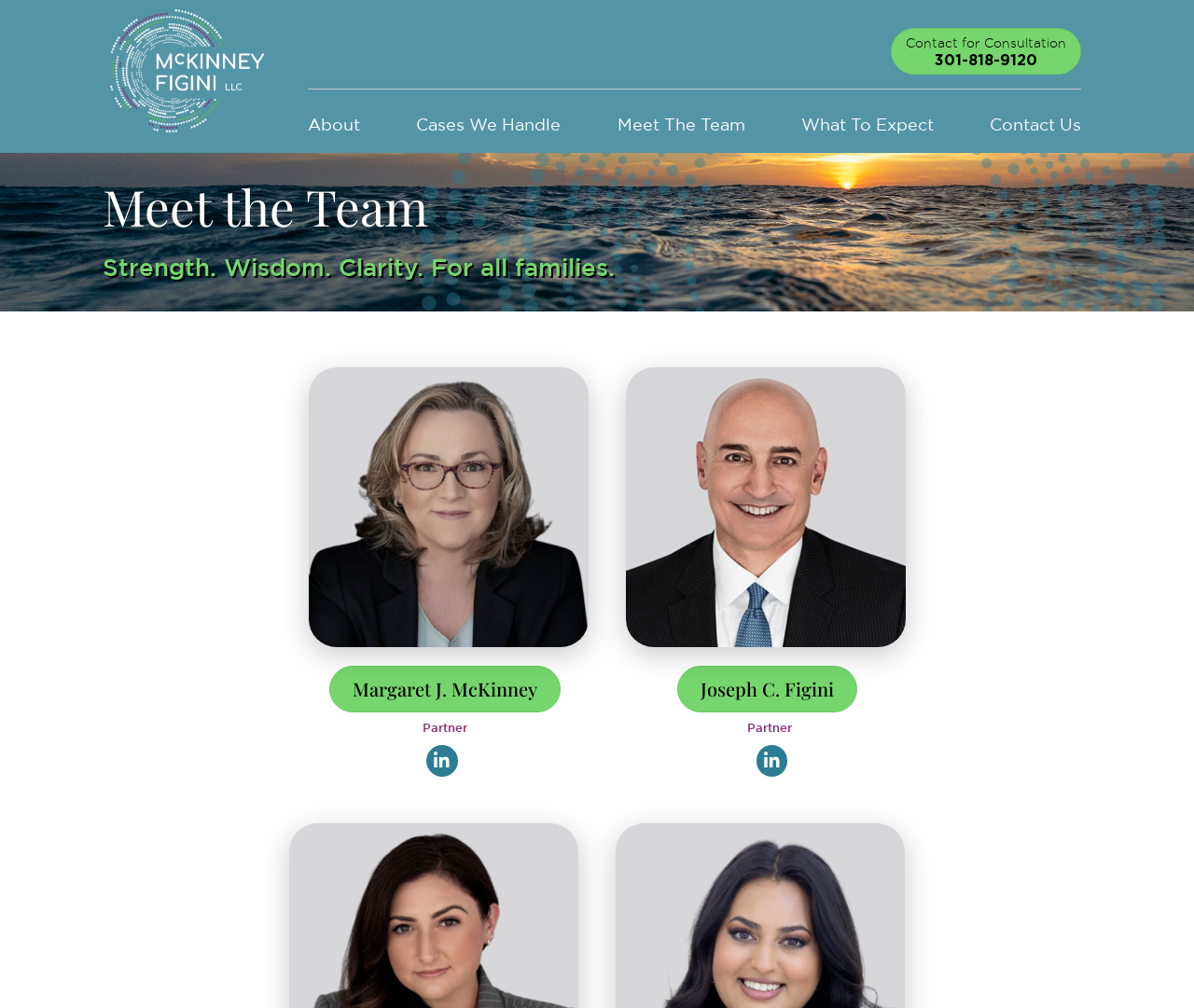Given the element description: "About", predict the bounding box coordinates of the UI element it refers to, using four float numbers between 0 and 1, i.e., [left, top, right, bottom].

[0.258, 0.117, 0.302, 0.134]